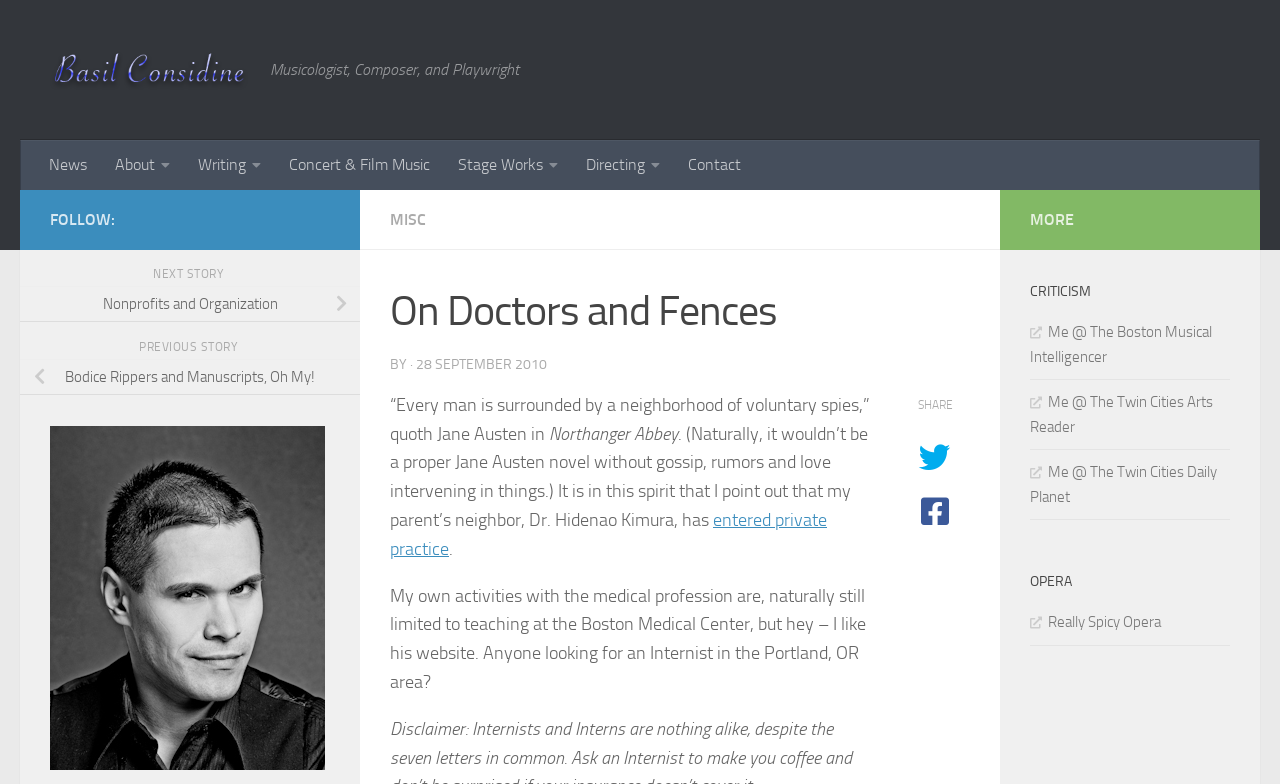How many social media links are there?
Offer a detailed and full explanation in response to the question.

I counted the number of social media links by looking at the links with icons '' and '' which are located below the text 'SHARE'.